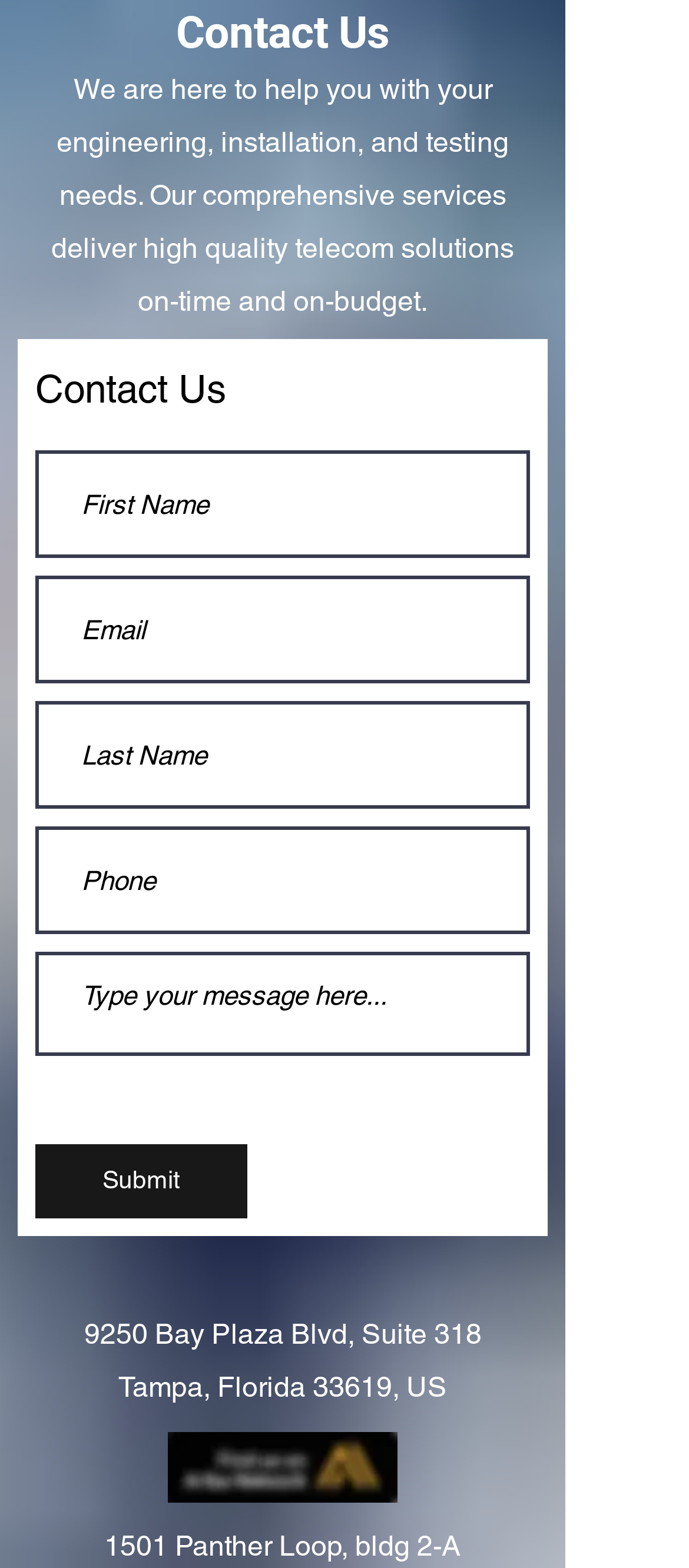Provide a one-word or brief phrase answer to the question:
How many textboxes are there in the contact form?

5